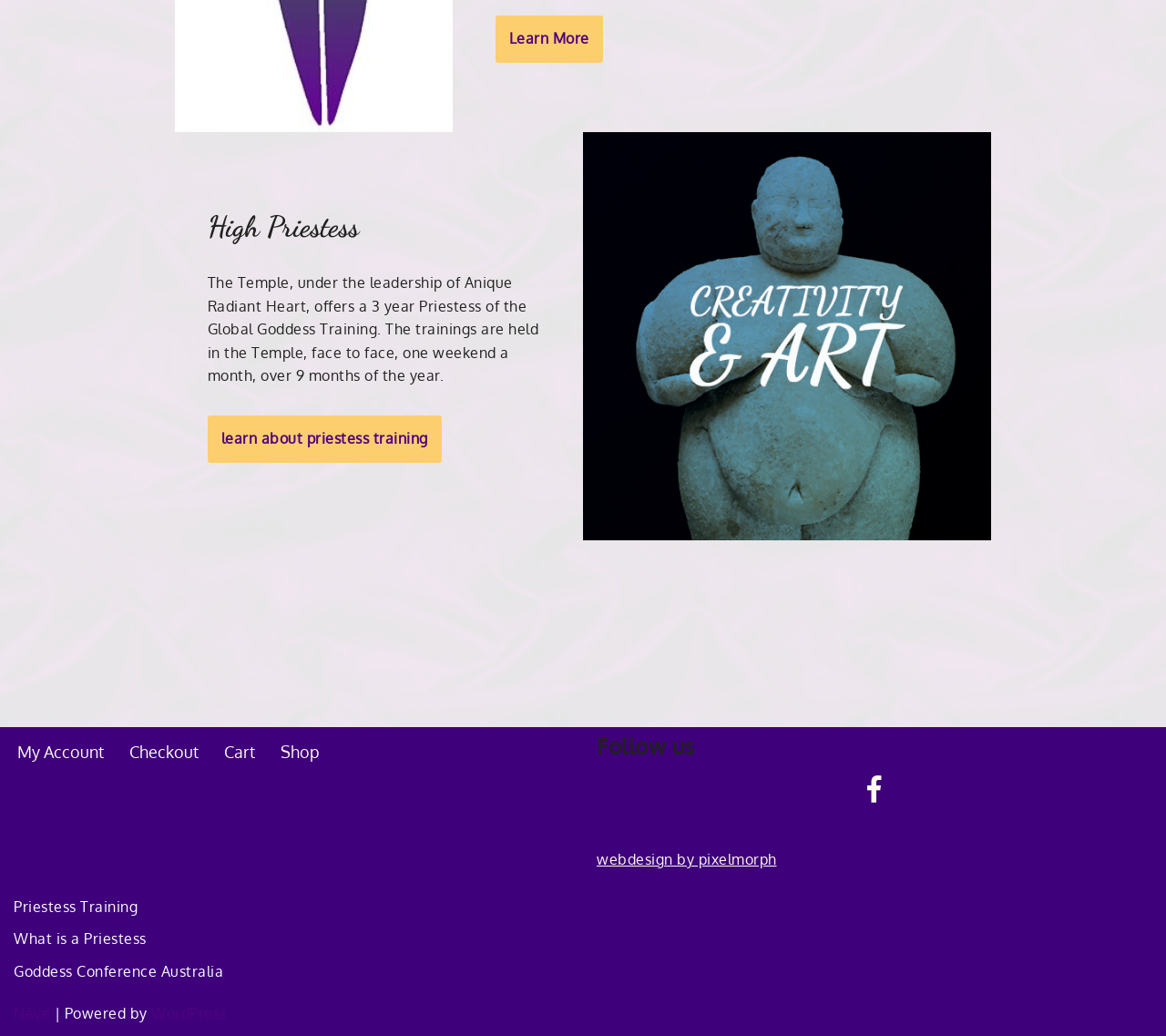Please give a short response to the question using one word or a phrase:
How many links are there in the footer menu?

4